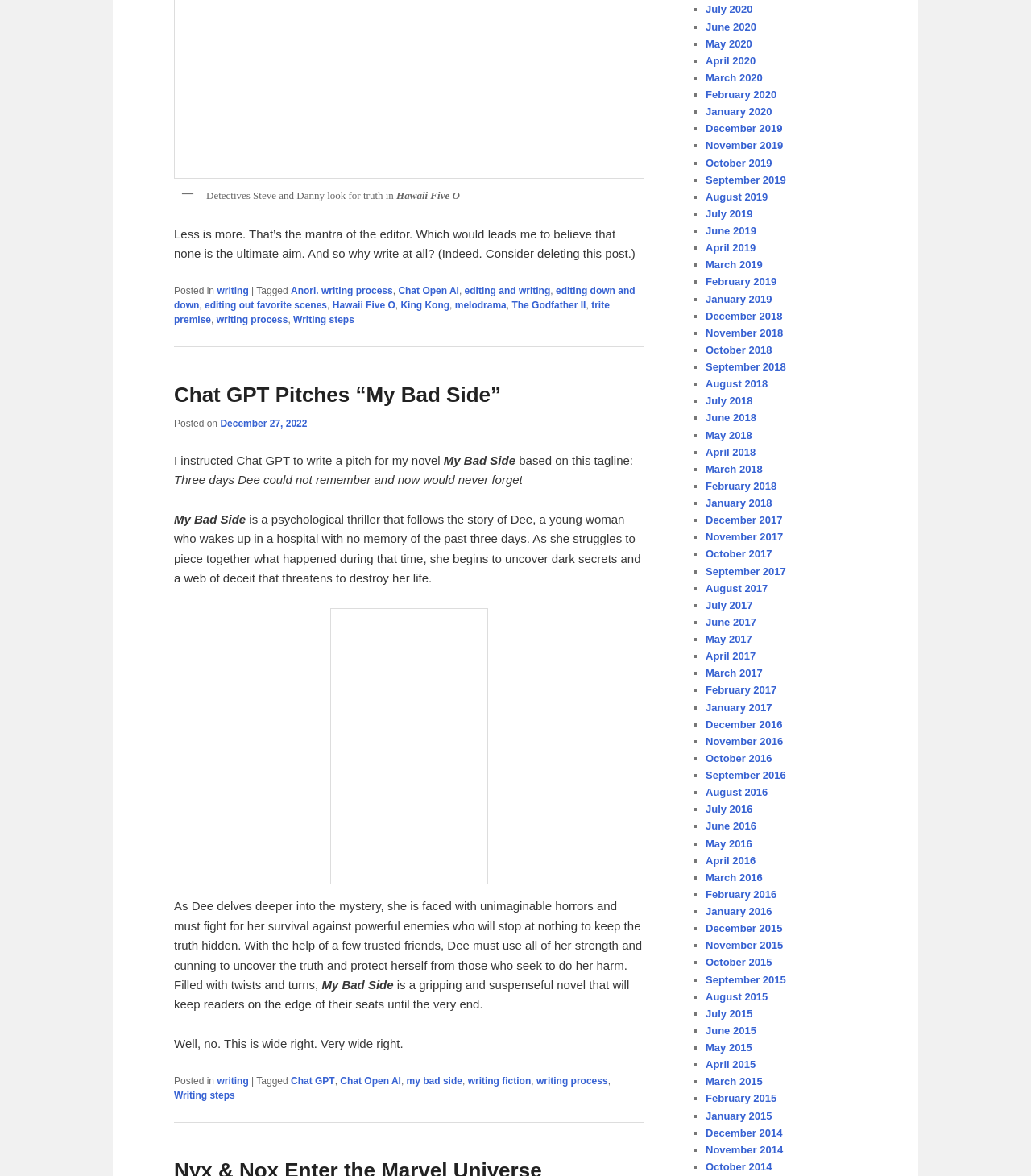Determine the bounding box coordinates of the section I need to click to execute the following instruction: "Read the post about editing and writing". Provide the coordinates as four float numbers between 0 and 1, i.e., [left, top, right, bottom].

[0.45, 0.242, 0.534, 0.252]